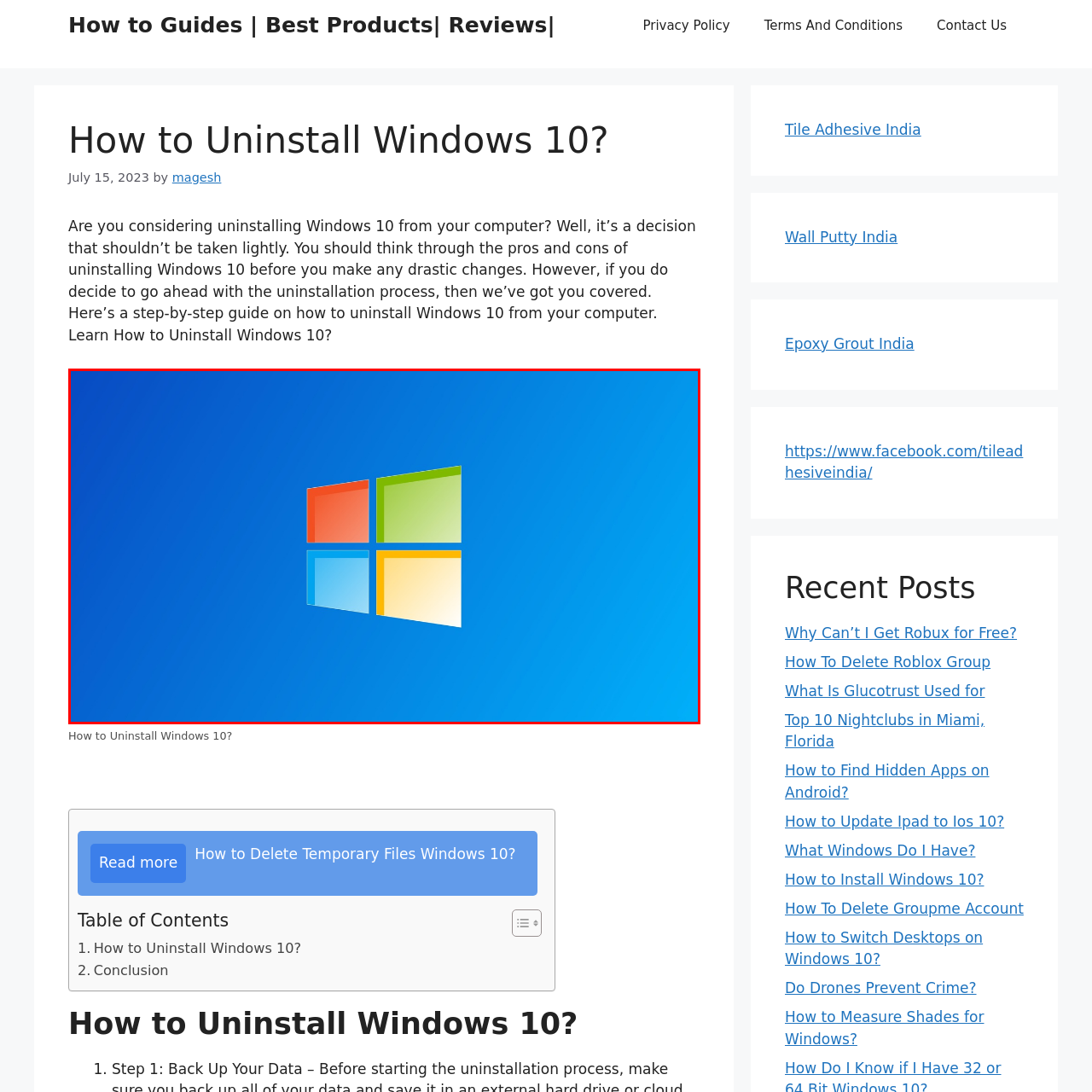Focus on the image surrounded by the red bounding box, please answer the following question using a single word or phrase: What is the topic associated with this image?

uninstalling Windows 10